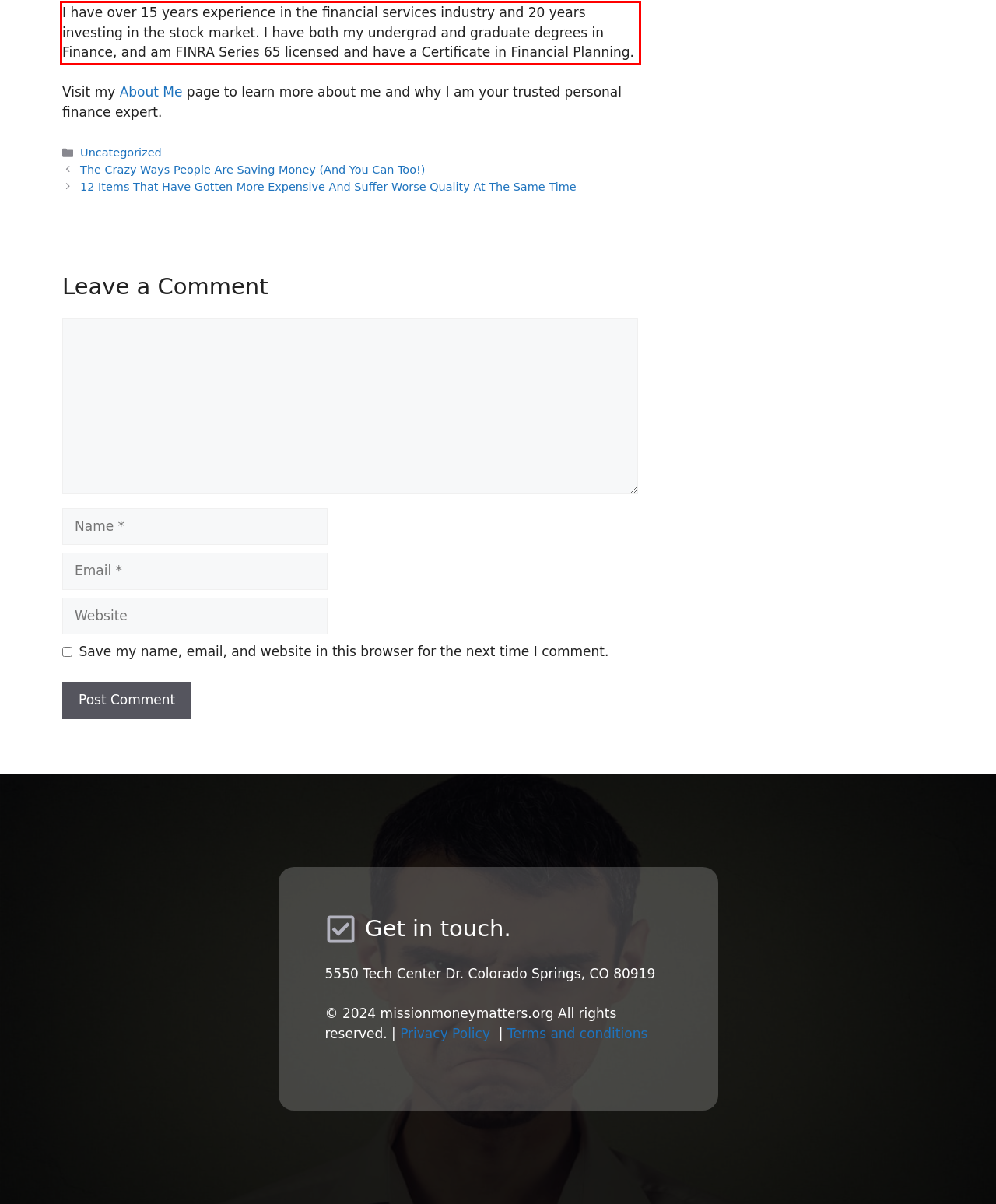By examining the provided screenshot of a webpage, recognize the text within the red bounding box and generate its text content.

I have over 15 years experience in the financial services industry and 20 years investing in the stock market. I have both my undergrad and graduate degrees in Finance, and am FINRA Series 65 licensed and have a Certificate in Financial Planning.